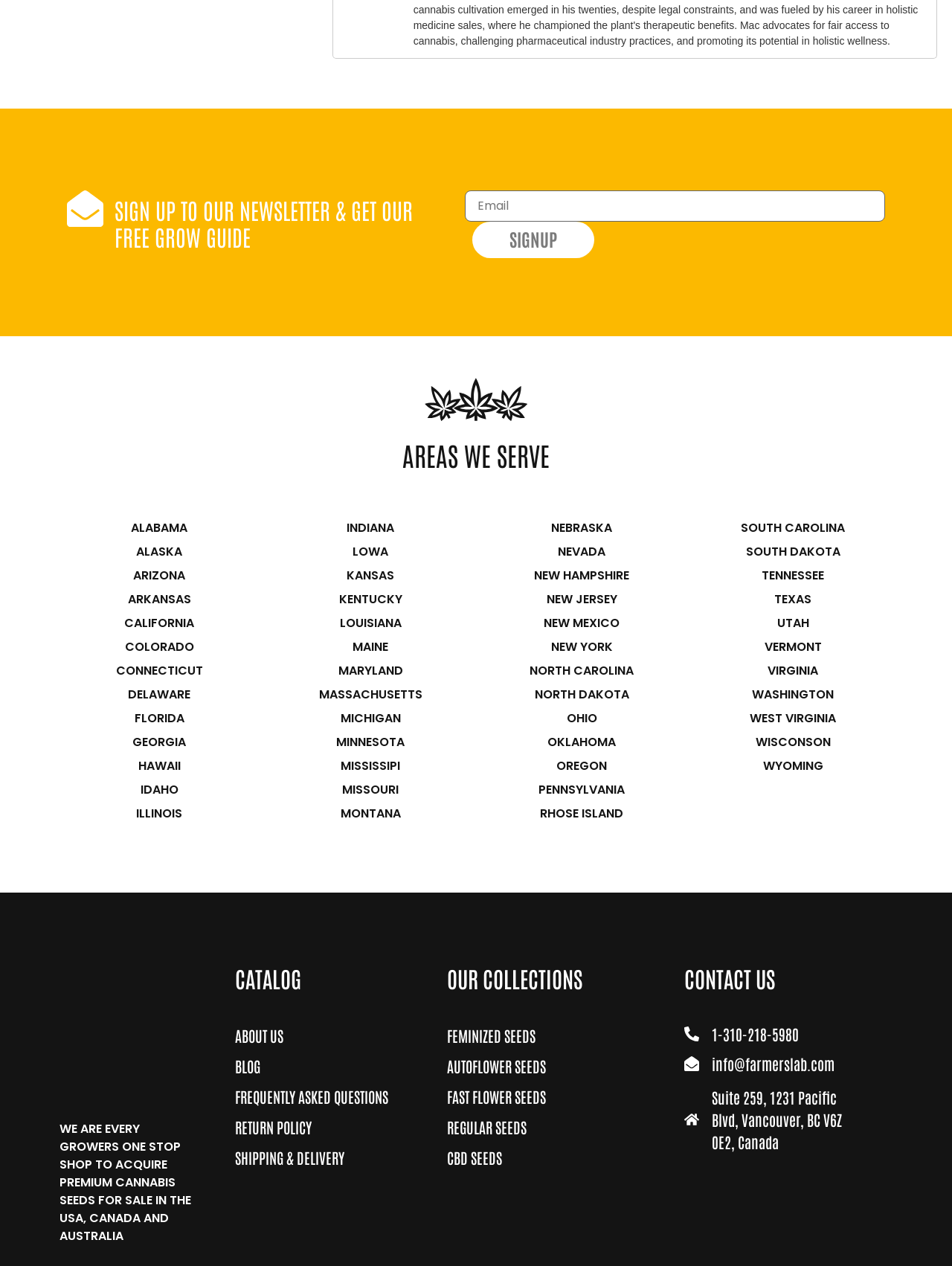Please find the bounding box for the UI element described by: "Shipping & Delivery".

[0.247, 0.907, 0.43, 0.931]